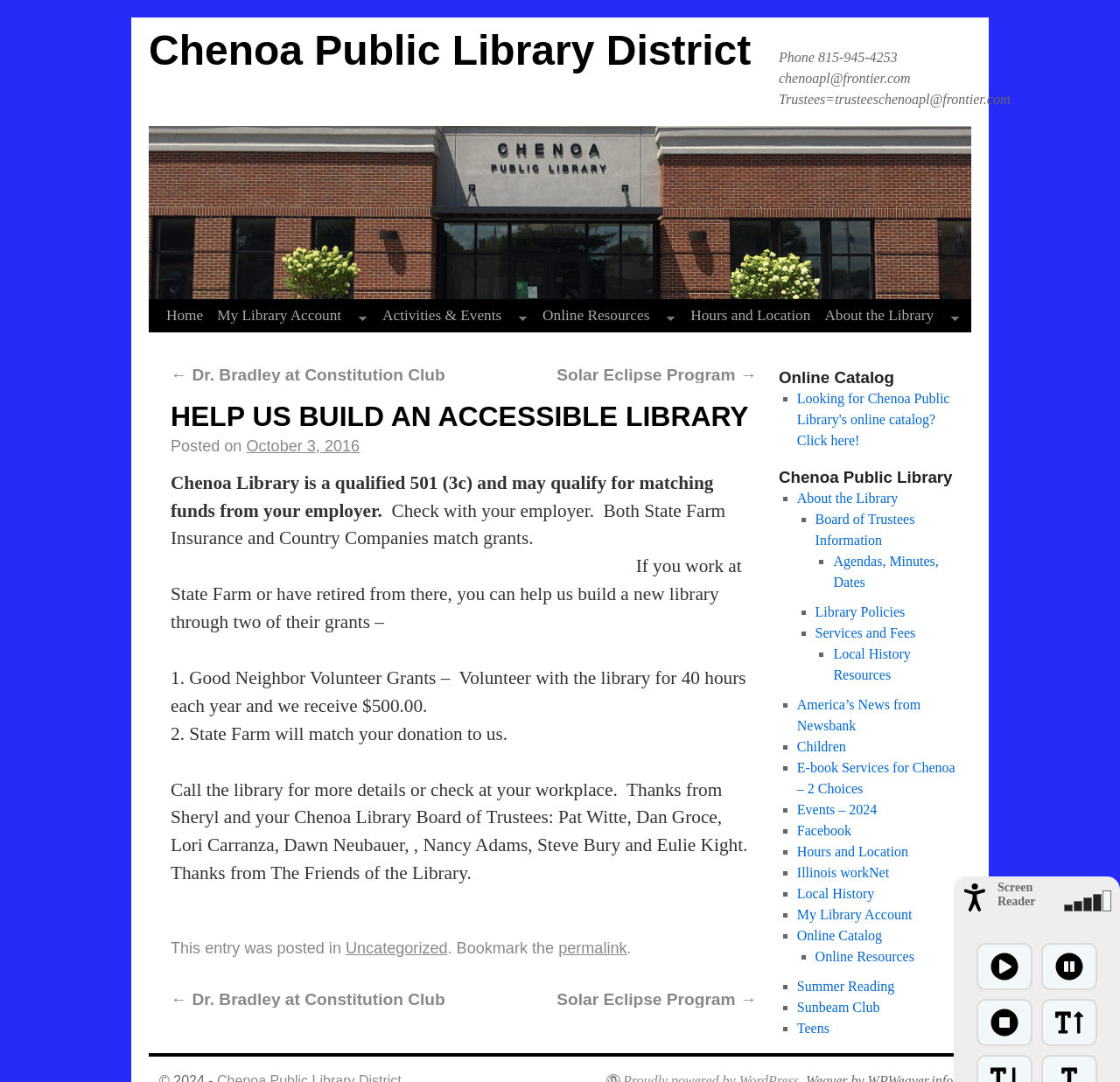Given the element description Summer Reading, specify the bounding box coordinates of the corresponding UI element in the format (top-left x, top-left y, bottom-right x, bottom-right y). All values must be between 0 and 1.

[0.712, 0.905, 0.799, 0.918]